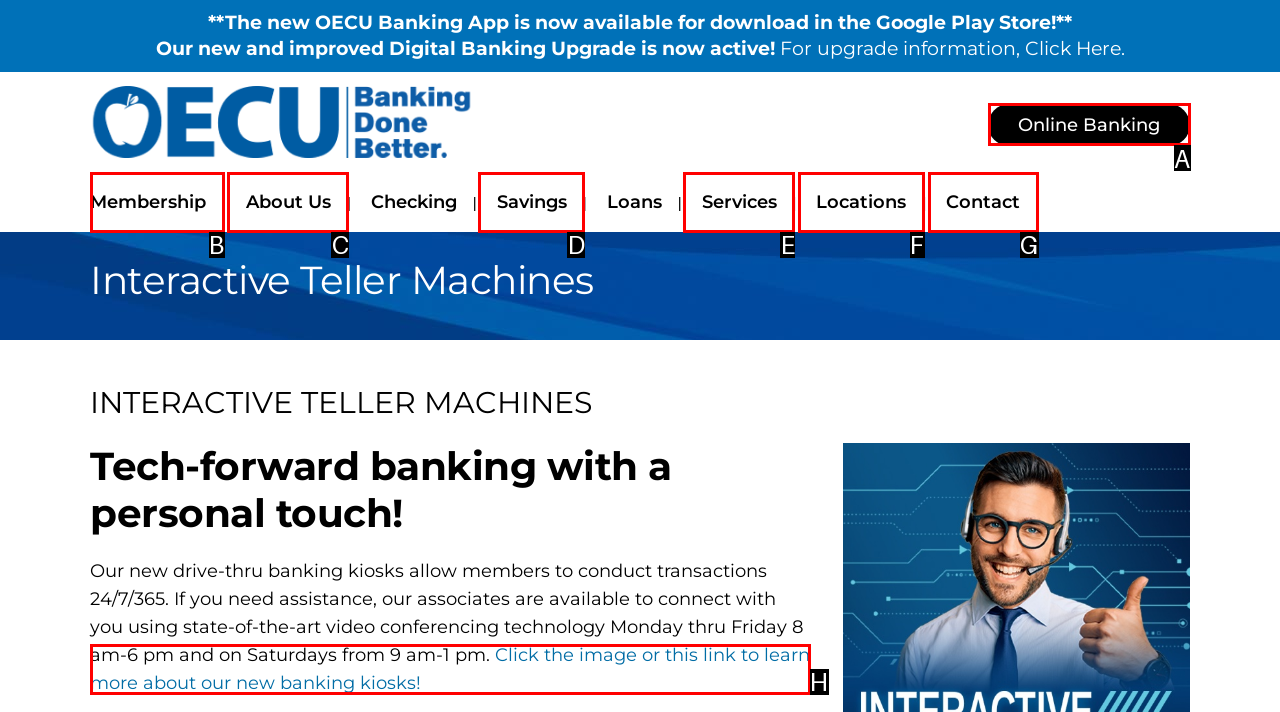To execute the task: Access online banking, which one of the highlighted HTML elements should be clicked? Answer with the option's letter from the choices provided.

A